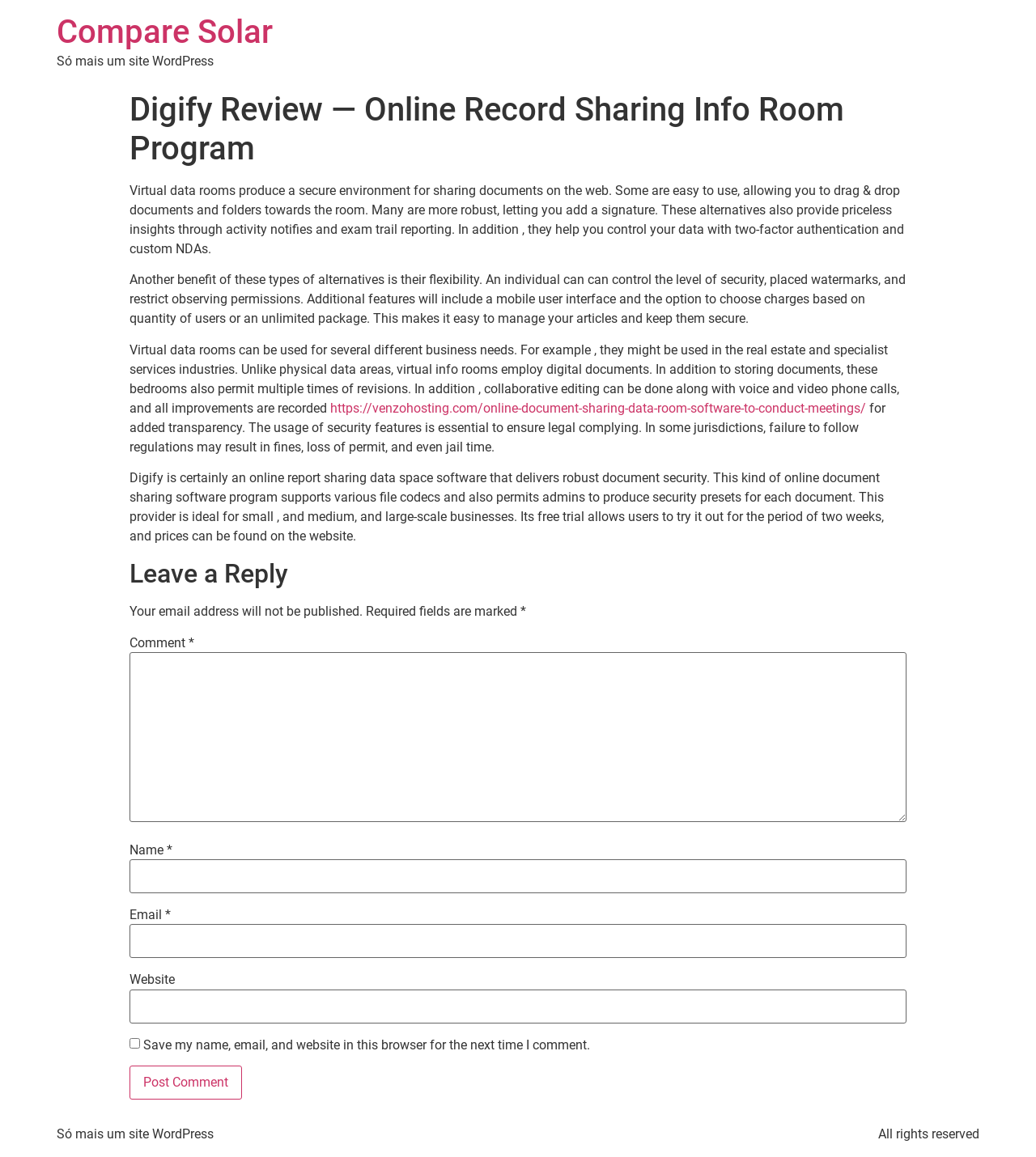Please predict the bounding box coordinates (top-left x, top-left y, bottom-right x, bottom-right y) for the UI element in the screenshot that fits the description: parent_node: Comment * name="comment"

[0.125, 0.564, 0.875, 0.711]